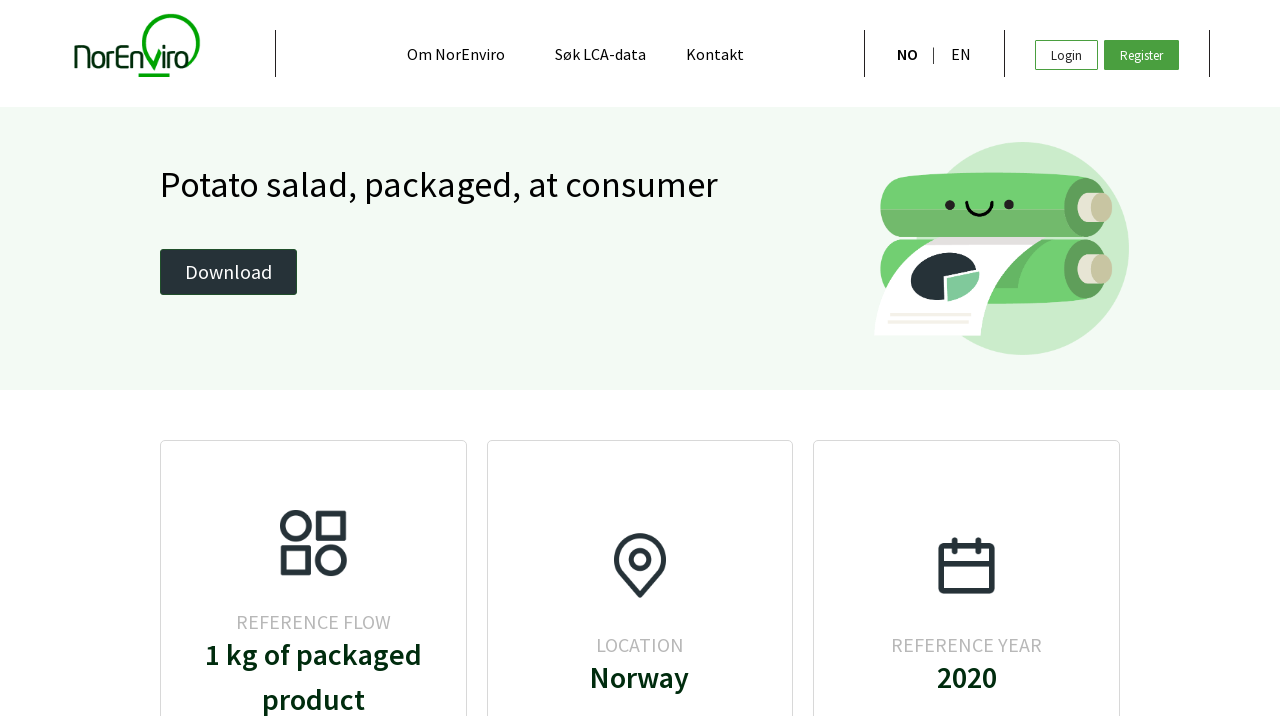Please determine the bounding box coordinates for the element that should be clicked to follow these instructions: "switch to English".

[0.743, 0.044, 0.759, 0.108]